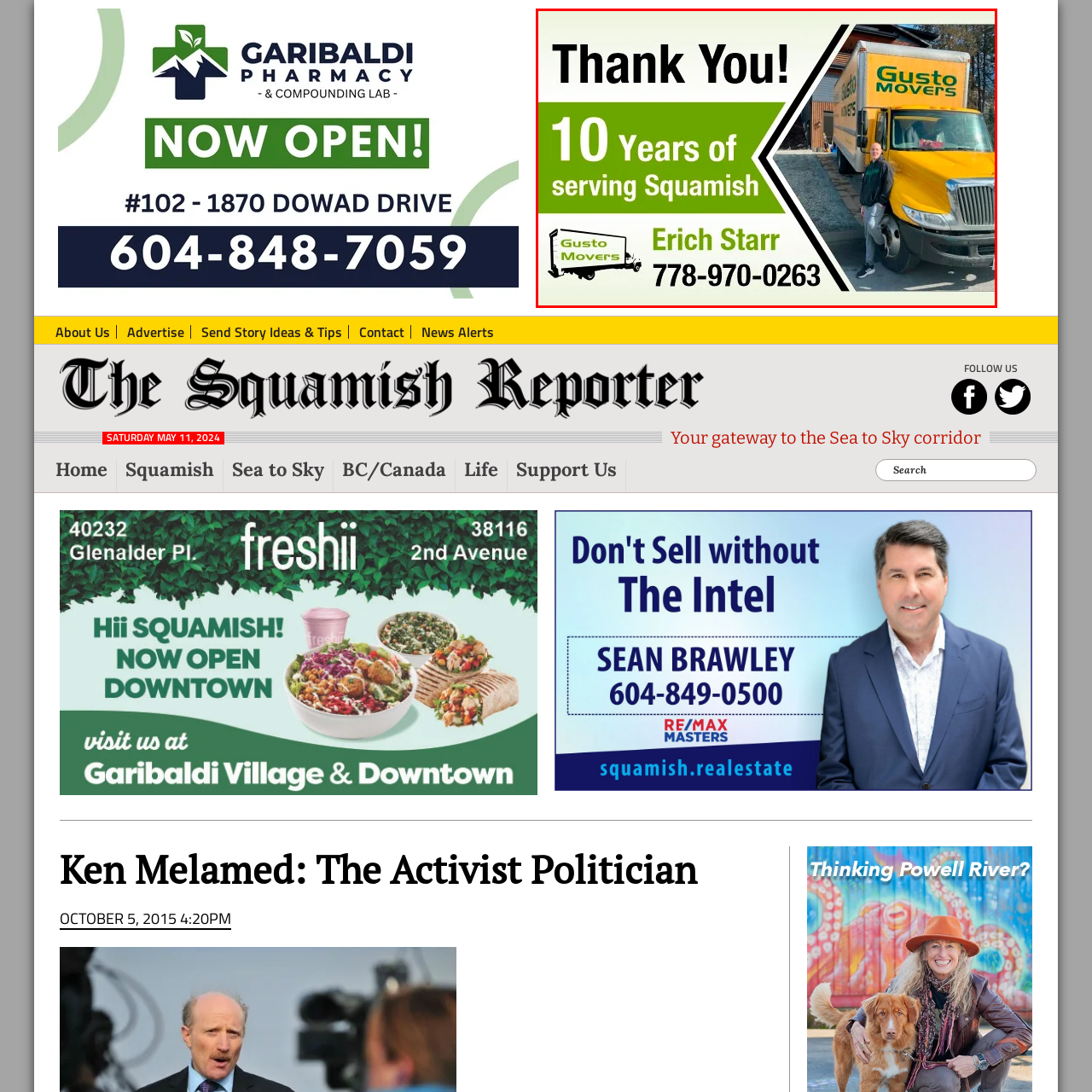View the portion of the image inside the red box and respond to the question with a succinct word or phrase: What is the color of the moving truck?

bright yellow